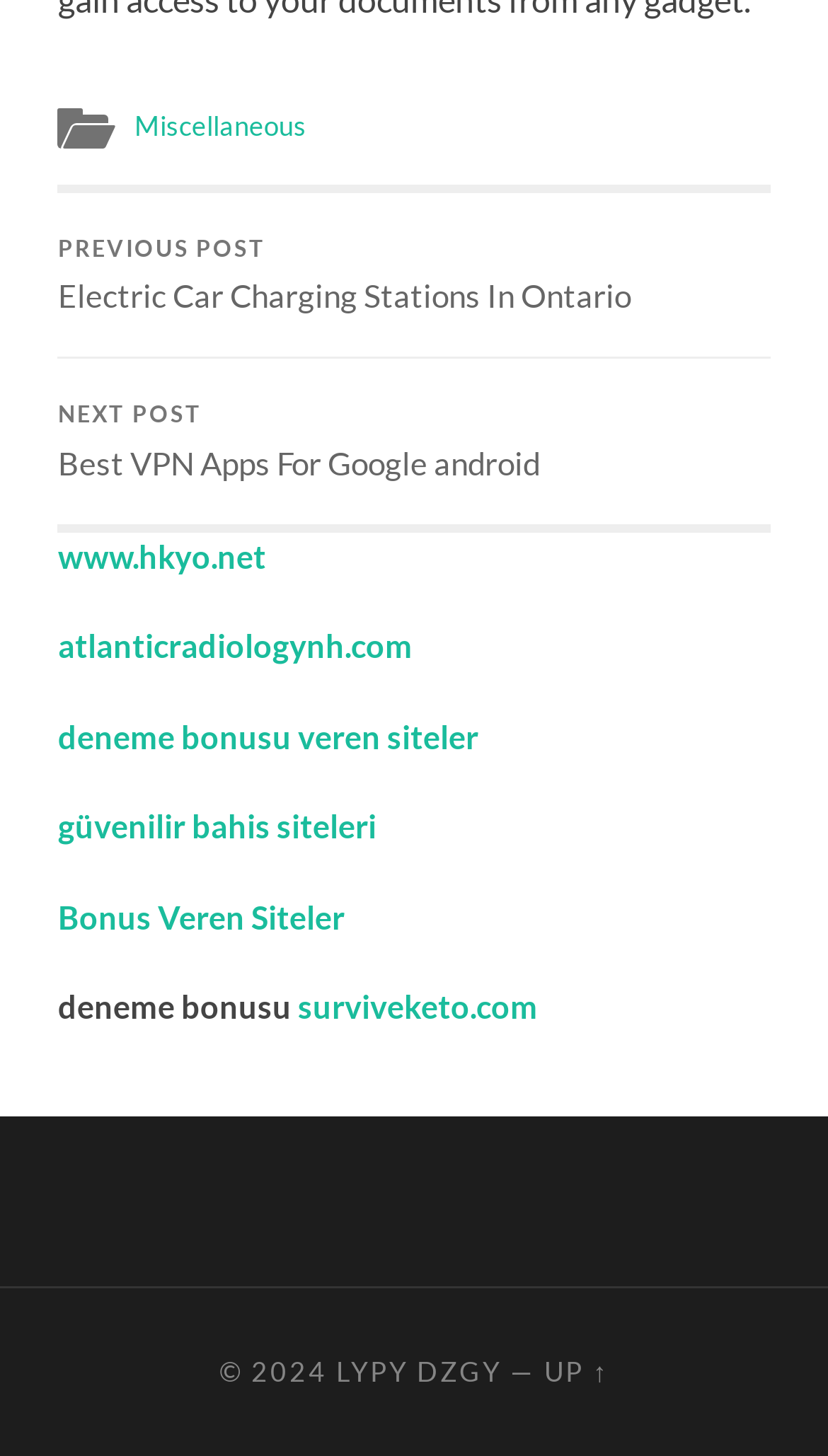What is the text of the static text at the bottom of the webpage?
Look at the image and provide a detailed response to the question.

The static text is located at the bottom of the webpage with a bounding box coordinate of [0.265, 0.93, 0.406, 0.953]. The text of this static text is '© 2024'.